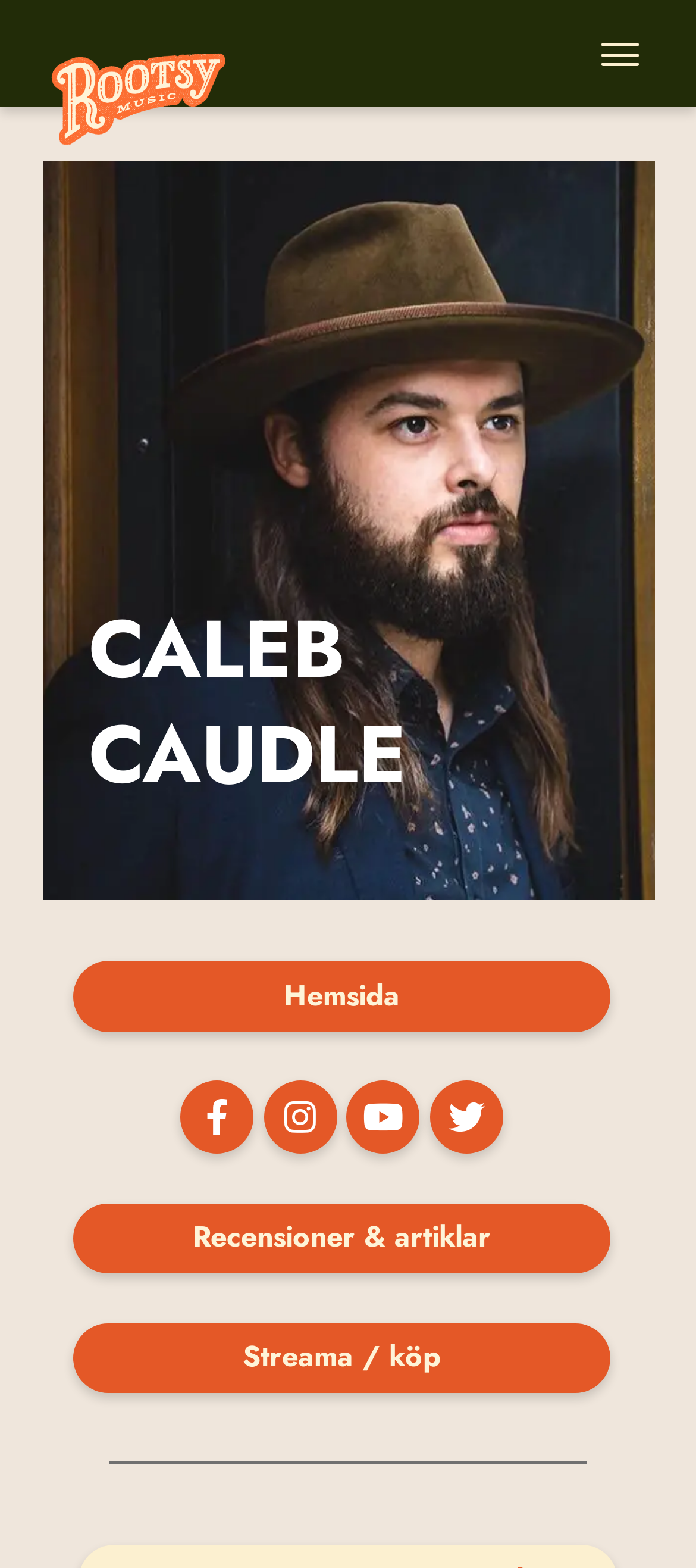Describe the webpage in detail, including text, images, and layout.

The webpage is about Caleb Caudle, a musician, and features a rootsy music theme. At the top left, there is a logo of Rootsy Music, which is an image accompanied by a link. To the right of the logo, there is a mobile menu button labeled "Mobilmeny". 

Below the logo, there is a large image of Caleb Caudle, taking up most of the width of the page. Above the image, there is a heading that reads "CALEB CAUDLE" in a prominent font. 

To the right of the image, there are several links arranged vertically, each accompanied by a small icon. The links are not labeled, but they appear to be social media profiles or music platforms. Below these links, there are more links with text labels, including "Hemsida", "Recensioner & artiklar", and "Streama / köp", which suggest that they lead to the artist's website, reviews and articles, and music streaming or purchase options, respectively.